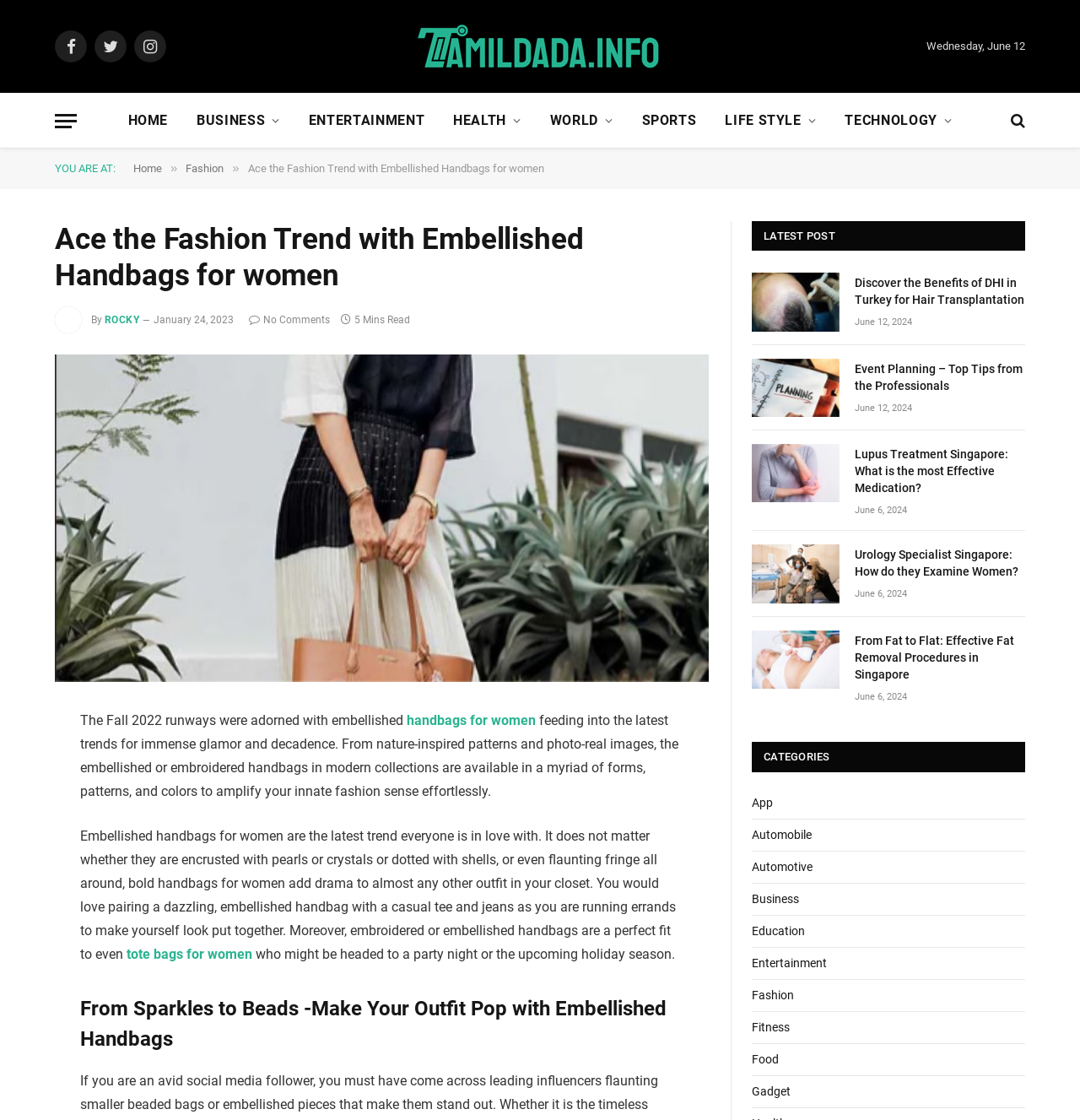How many social media sharing links are available at the bottom of the article 'Ace the Fashion Trend with Embellished Handbags for women'?
Look at the image and provide a short answer using one word or a phrase.

5